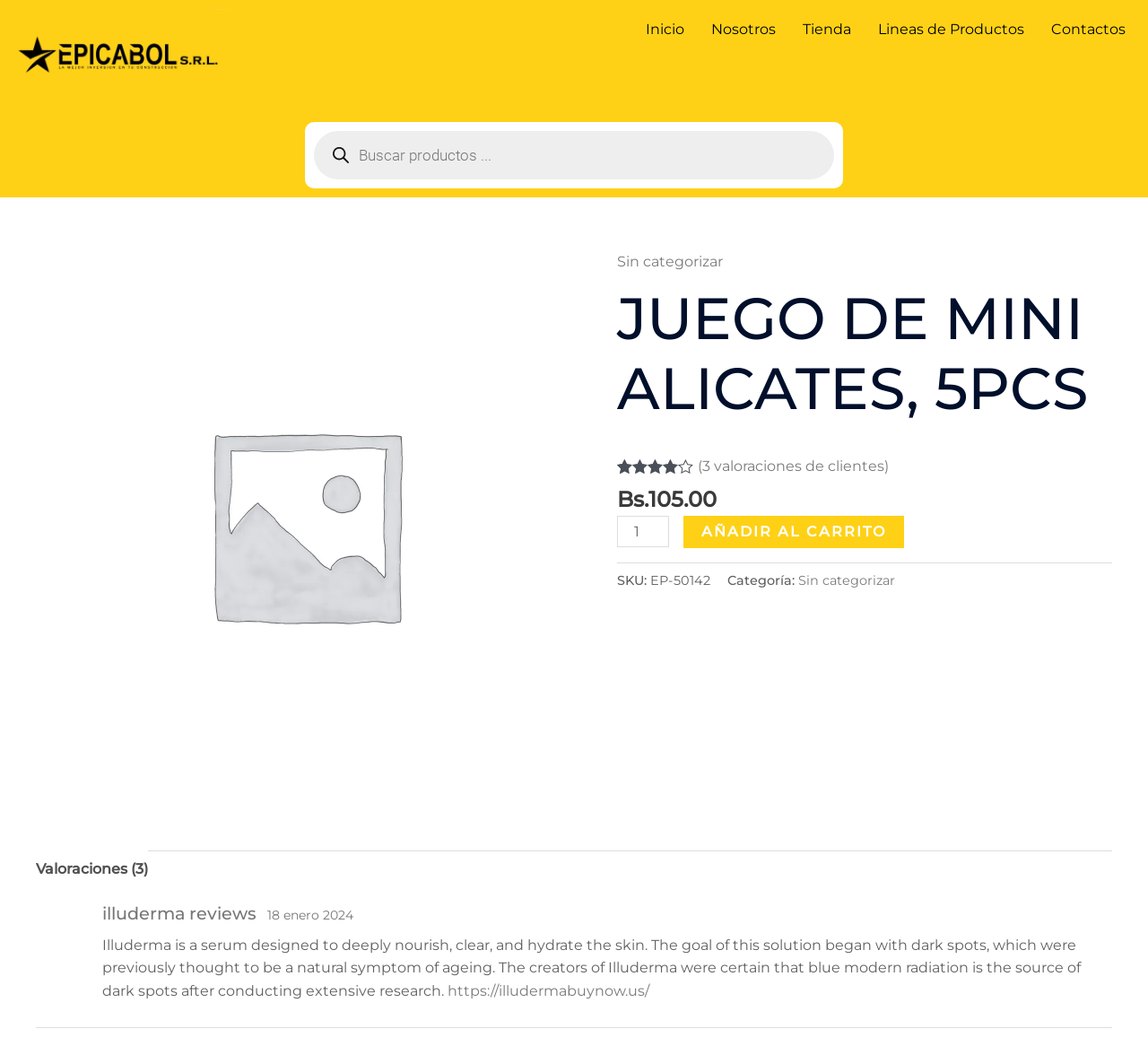Identify the bounding box coordinates of the part that should be clicked to carry out this instruction: "View product reviews".

[0.031, 0.813, 0.129, 0.849]